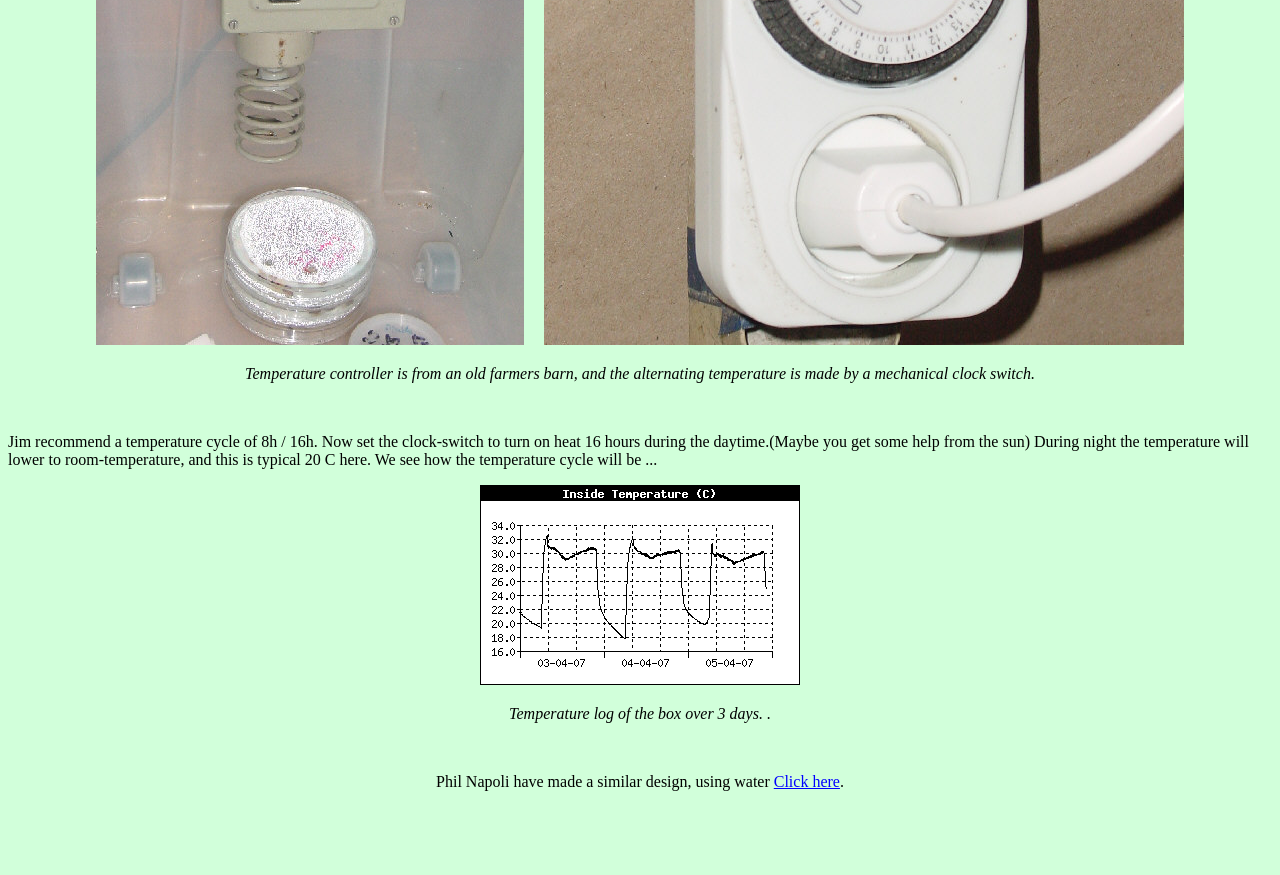What is the temperature at night? Using the information from the screenshot, answer with a single word or phrase.

20 C